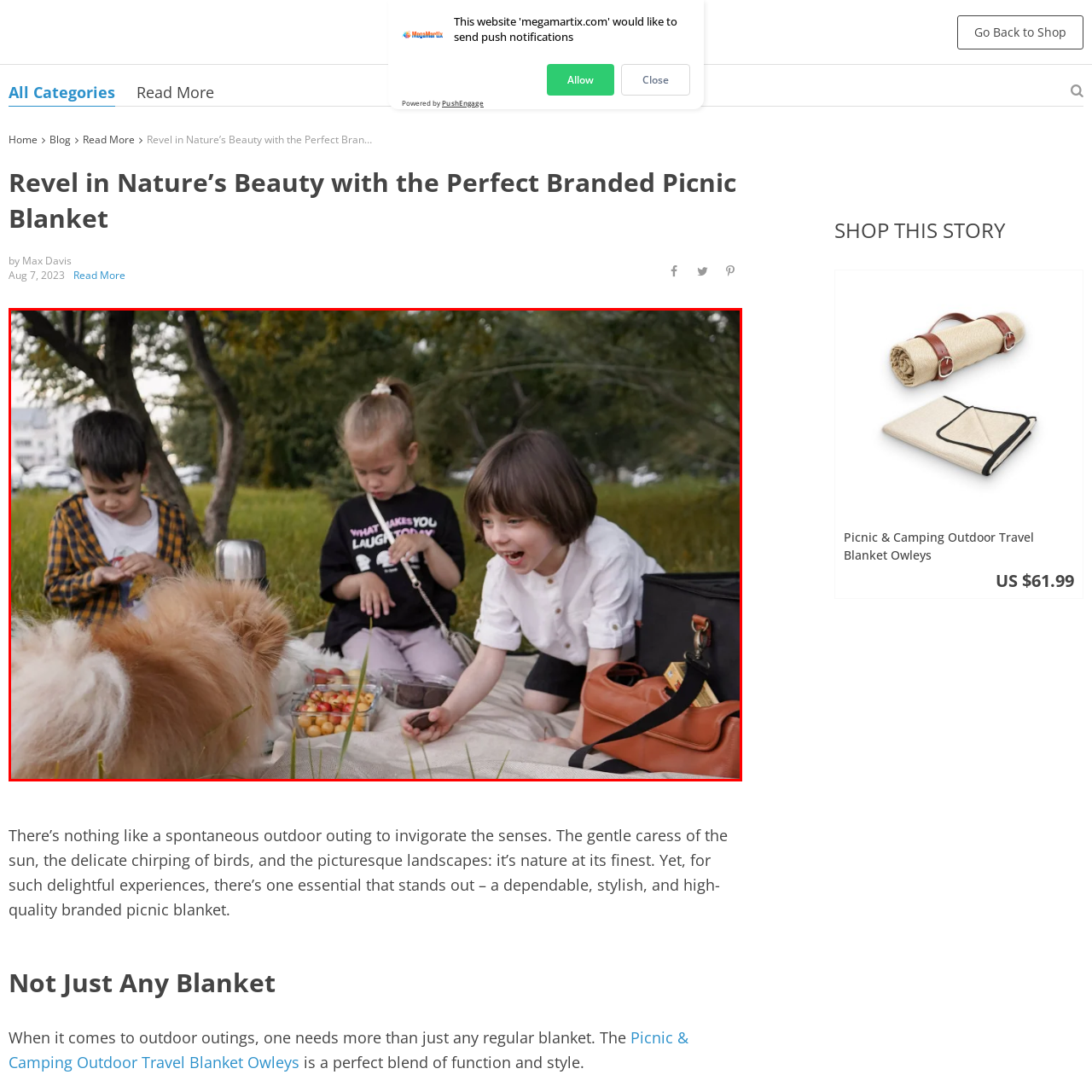Refer to the image within the red box and answer the question concisely with a single word or phrase: What is the atmosphere of the picnic scene?

Warm